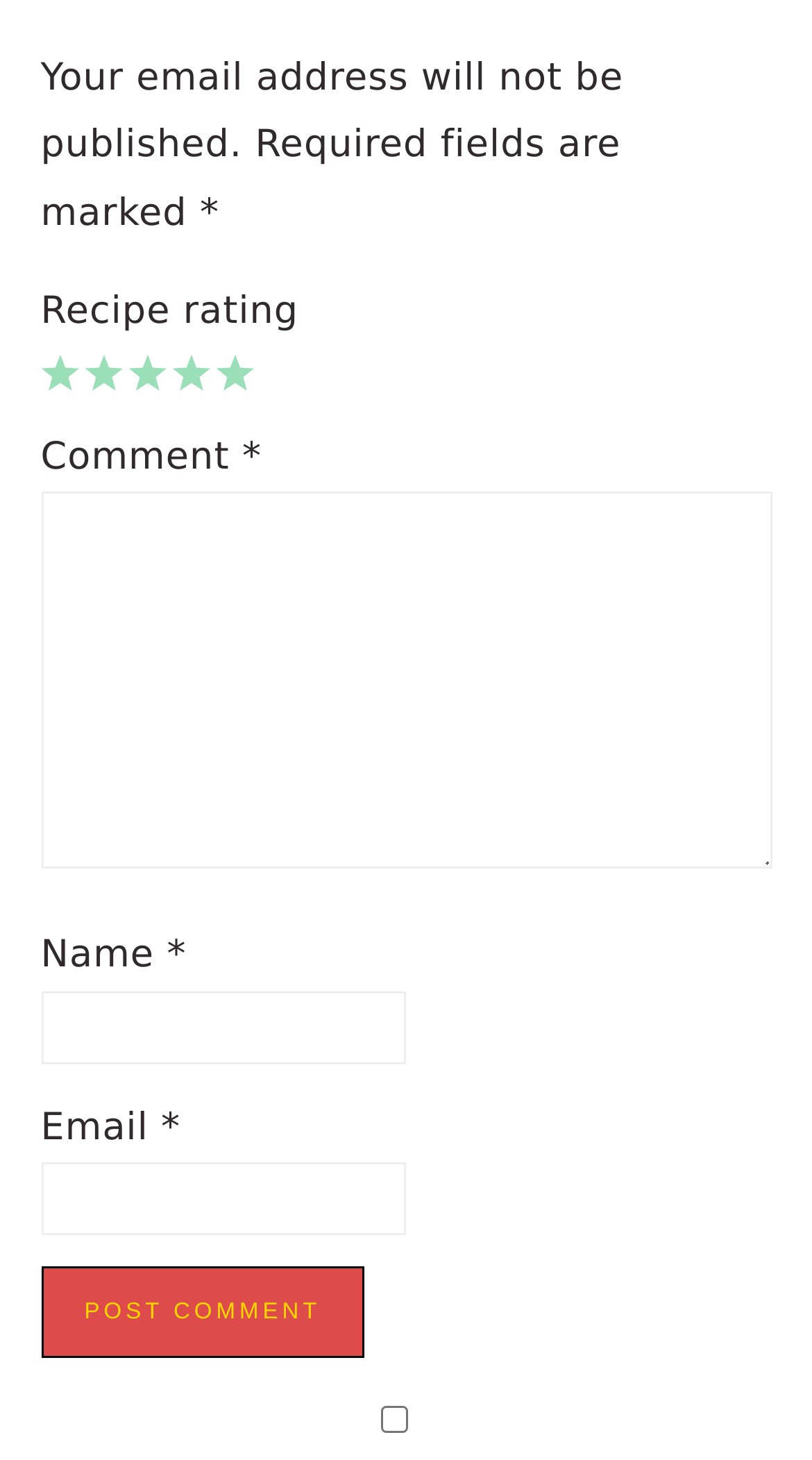Please predict the bounding box coordinates of the element's region where a click is necessary to complete the following instruction: "Visit Car Checks Melbourne". The coordinates should be represented by four float numbers between 0 and 1, i.e., [left, top, right, bottom].

None